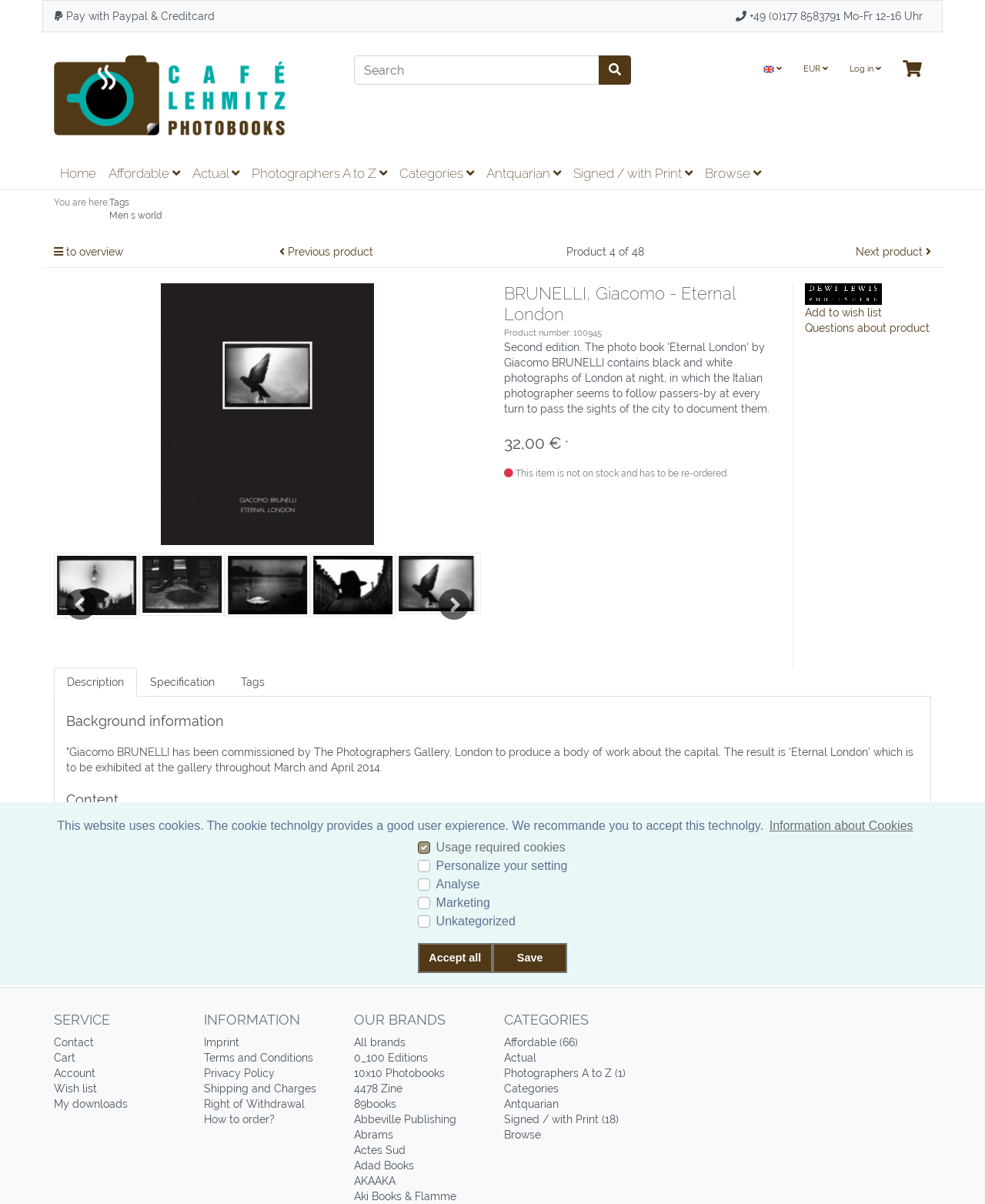What is the name of the publisher?
Refer to the screenshot and deliver a thorough answer to the question presented.

I found the answer by looking at the link 'Dewi Lewis' which is located near the product information and is likely to be the publisher of the book.